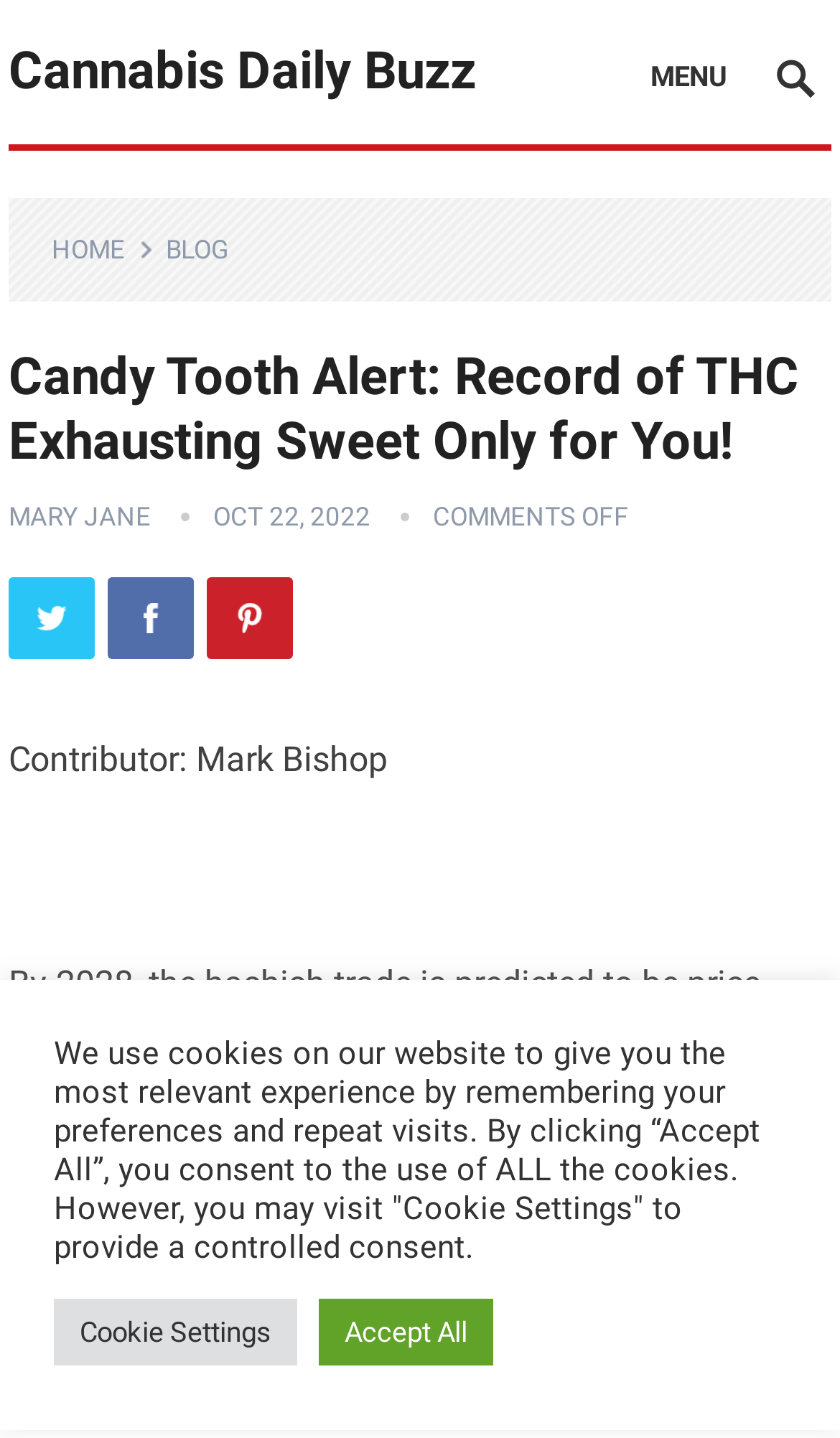Please determine the bounding box coordinates for the UI element described here. Use the format (top-left x, top-left y, bottom-right x, bottom-right y) with values bounded between 0 and 1: Phone

None